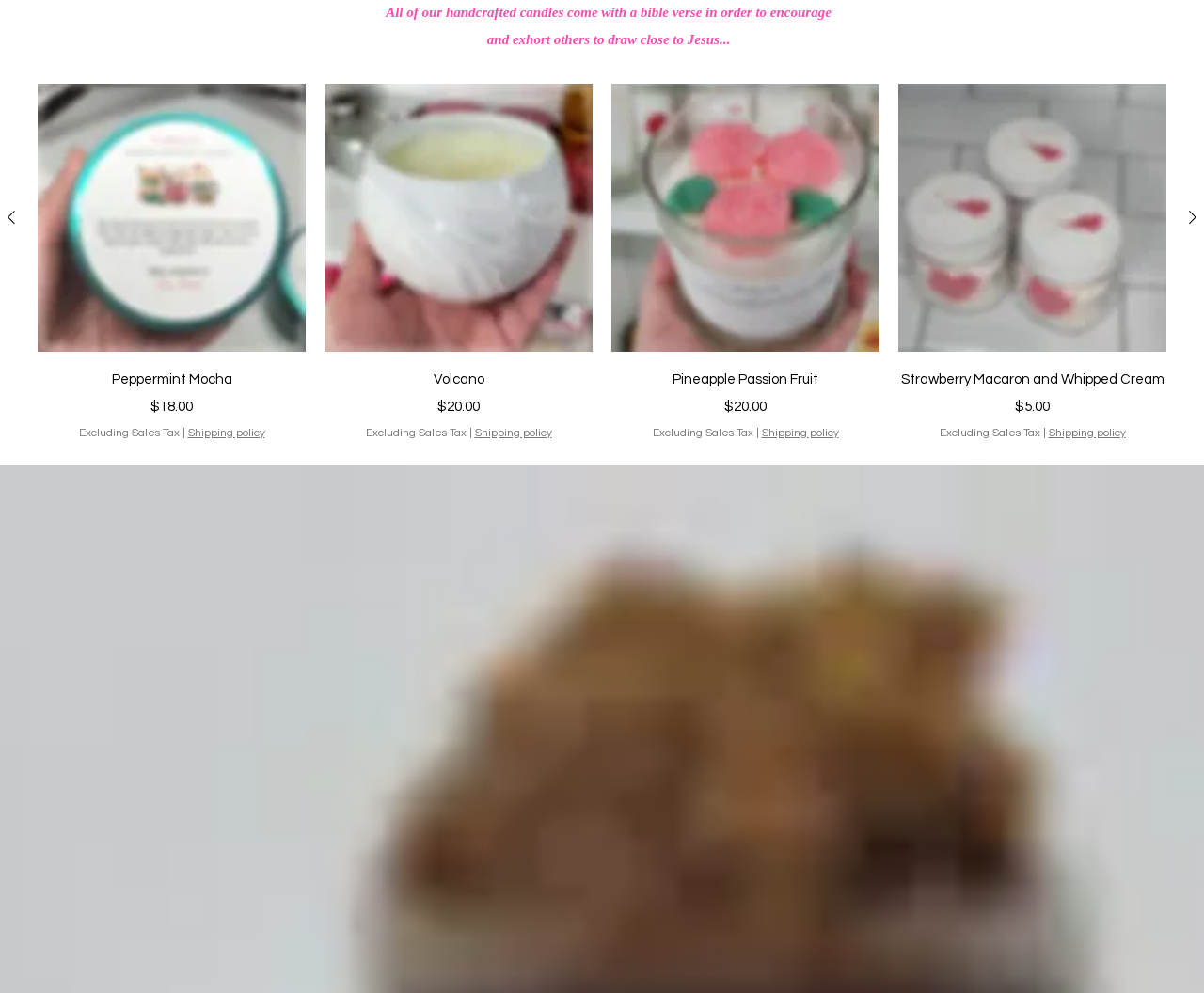What is the purpose of the 'Previous Product' and 'Next Product' buttons?
Refer to the image and provide a one-word or short phrase answer.

Navigation